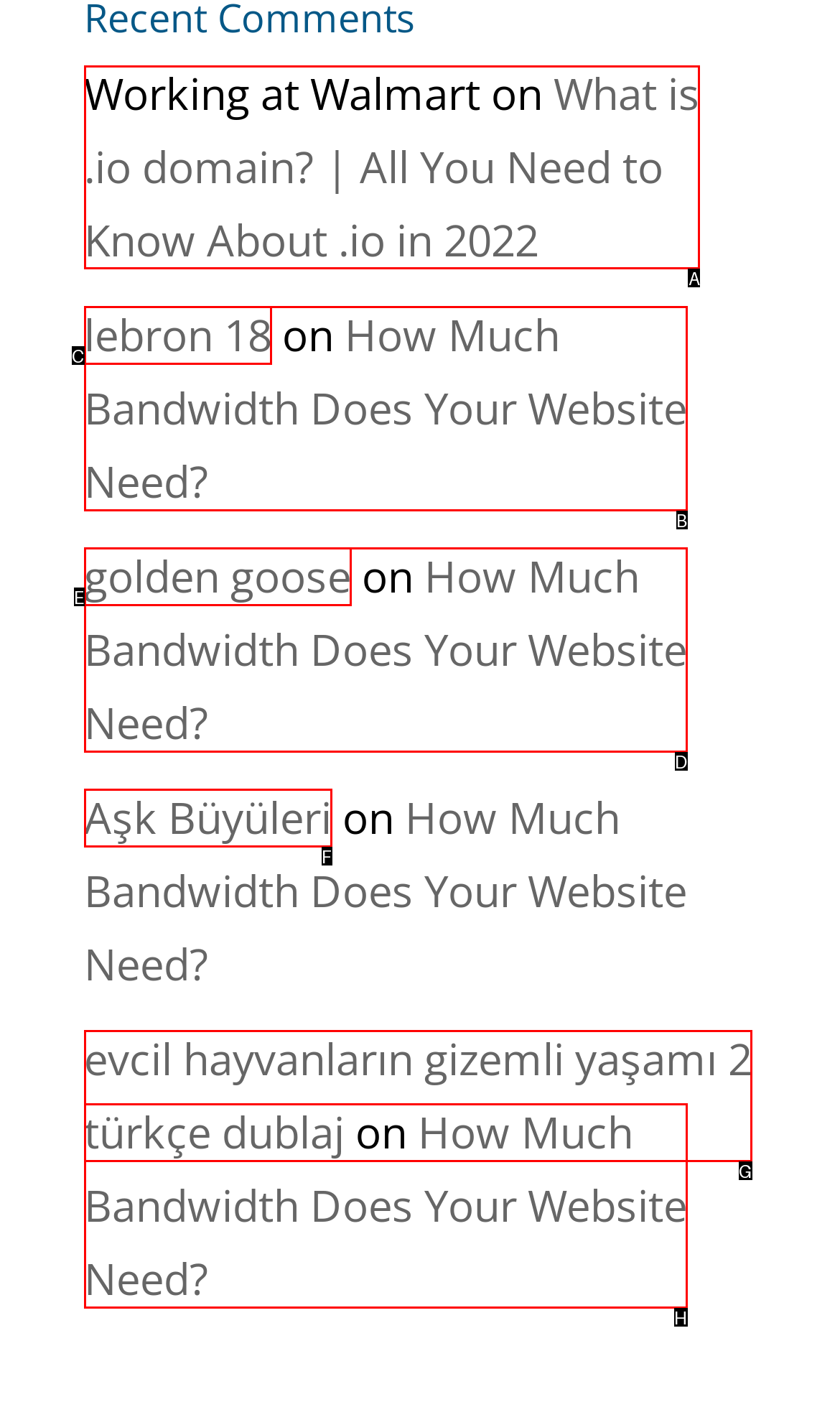Pick the HTML element that should be clicked to execute the task: Click on 'What is .io domain? | All You Need to Know About .io in 2022'
Respond with the letter corresponding to the correct choice.

A